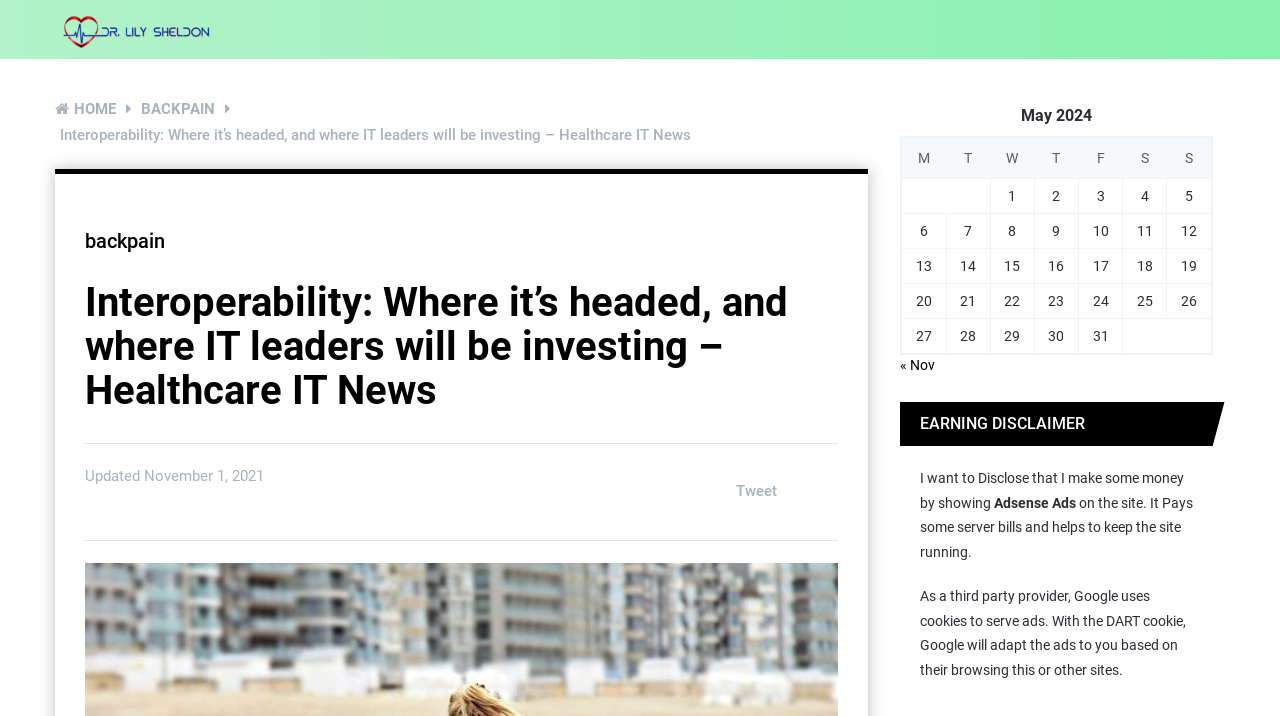Provide a brief response in the form of a single word or phrase:
What is the website's section about?

Healthcare IT News